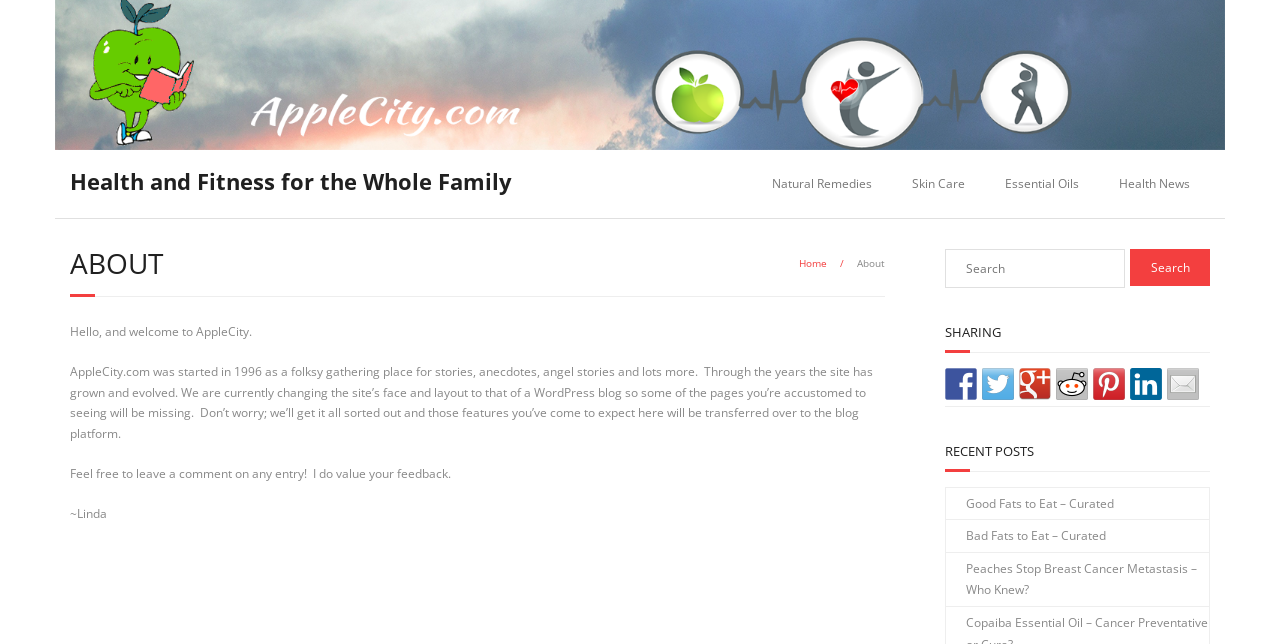What is the main topic of this website?
Based on the image, provide a one-word or brief-phrase response.

Health and Fitness